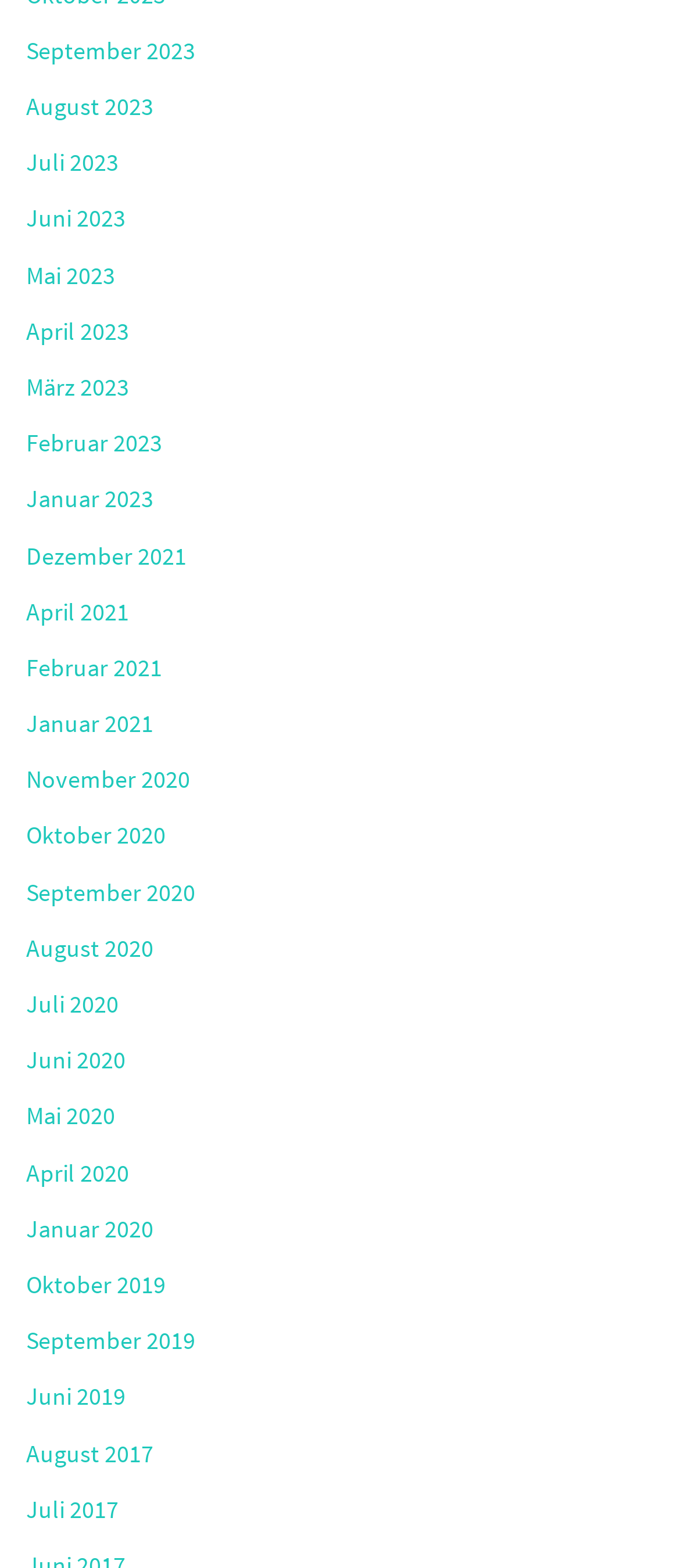How many links are there in total?
Based on the image, provide your answer in one word or phrase.

27